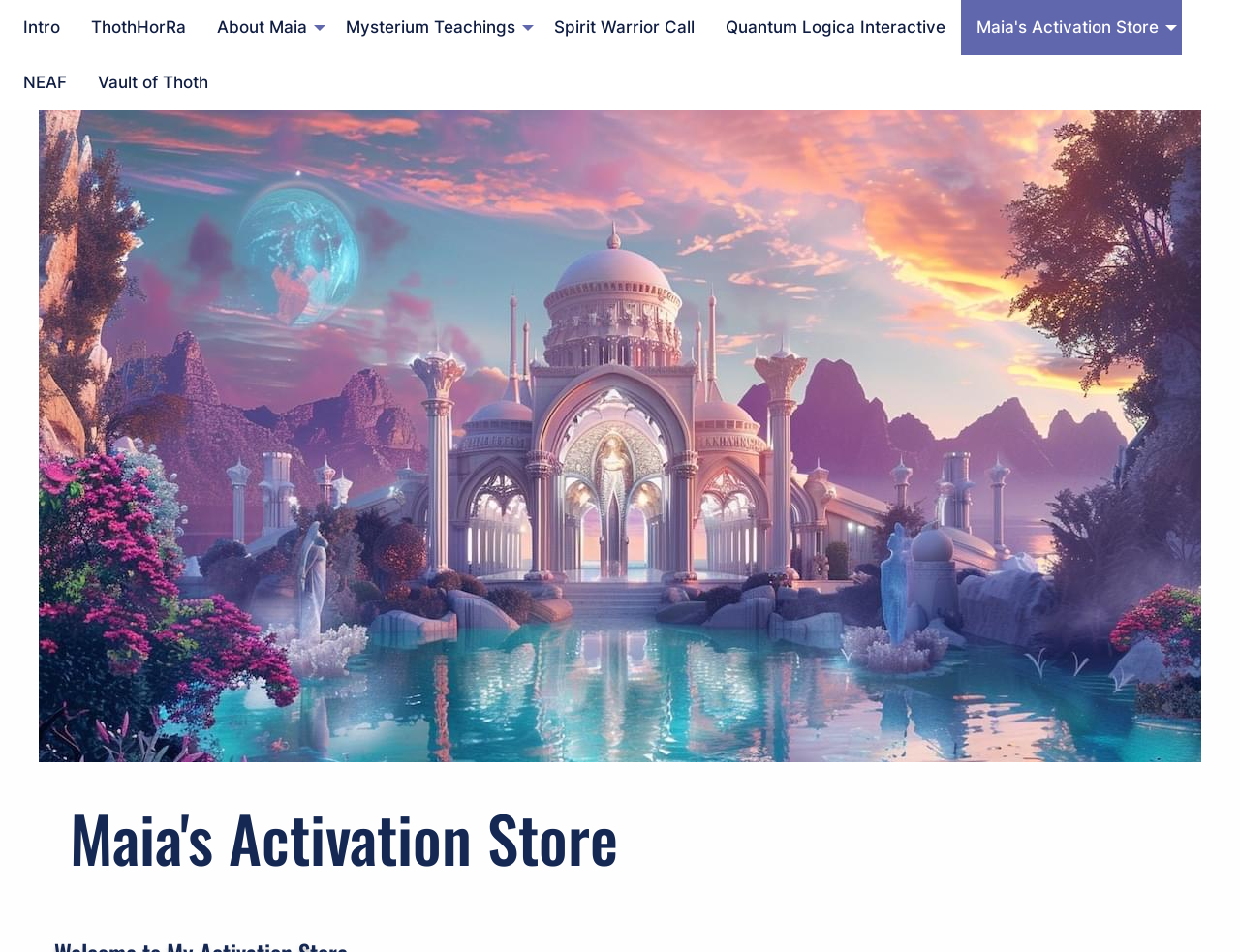Identify the bounding box coordinates of the specific part of the webpage to click to complete this instruction: "Visit Vault of Thoth".

[0.066, 0.058, 0.18, 0.116]